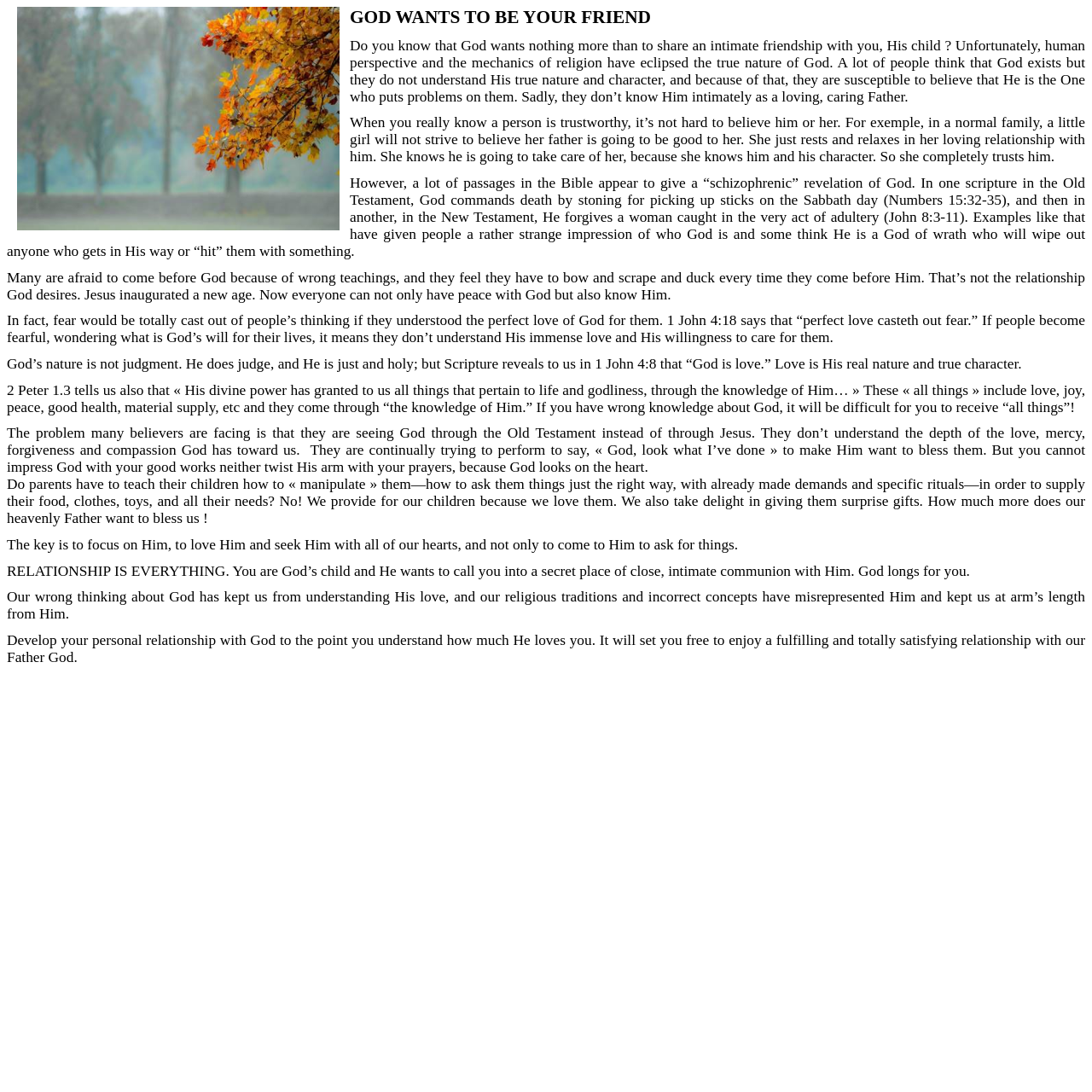What is the key to receiving blessings from God?
Utilize the image to construct a detailed and well-explained answer.

The webpage suggests that the key to receiving blessings from God is to focus on Him, love Him, and seek Him with all of our hearts, rather than just coming to Him to ask for things. This is because God wants to bless us out of His love for us, just like a parent provides for their children.